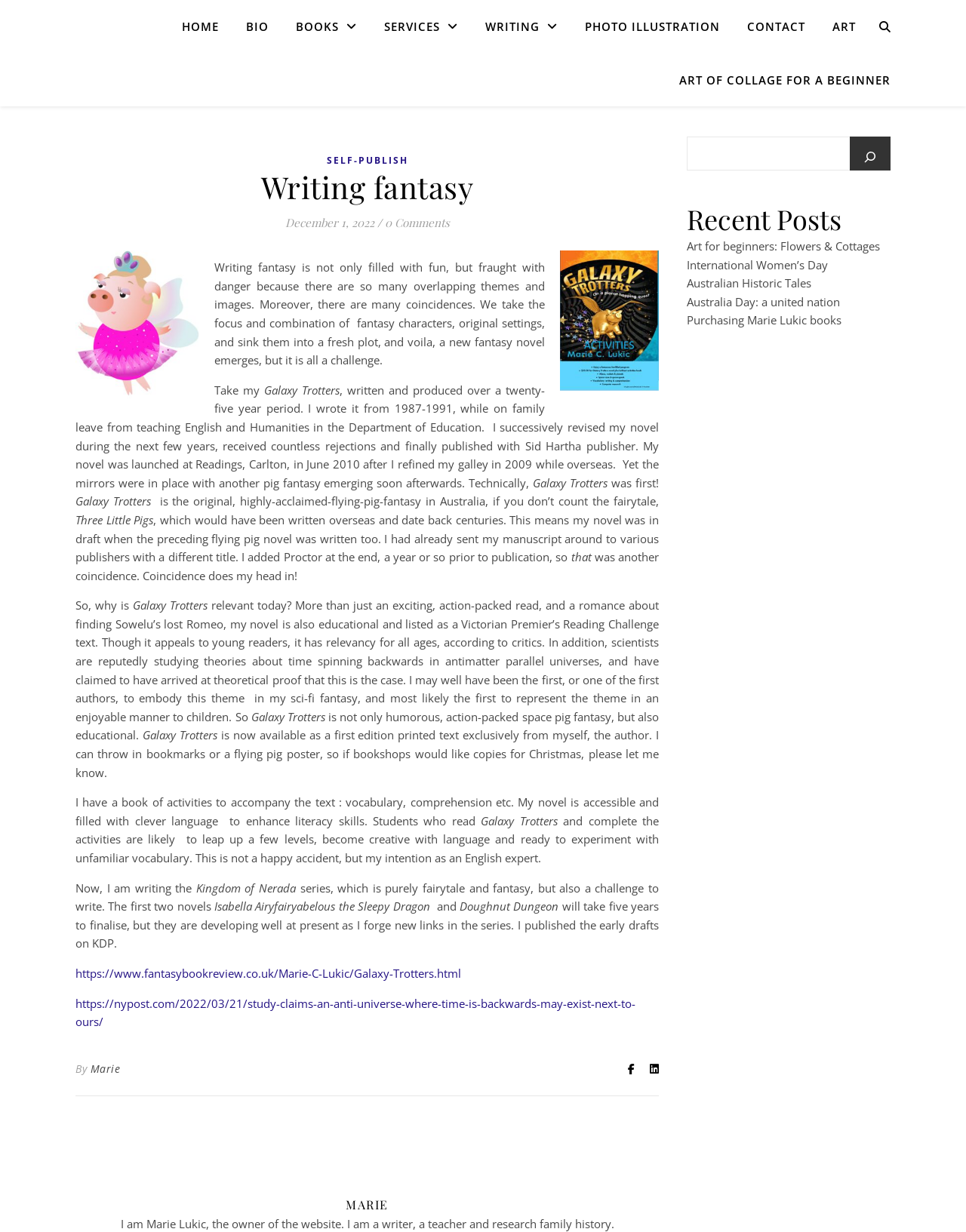Could you provide the bounding box coordinates for the portion of the screen to click to complete this instruction: "Click HOME"?

[0.188, 0.0, 0.239, 0.043]